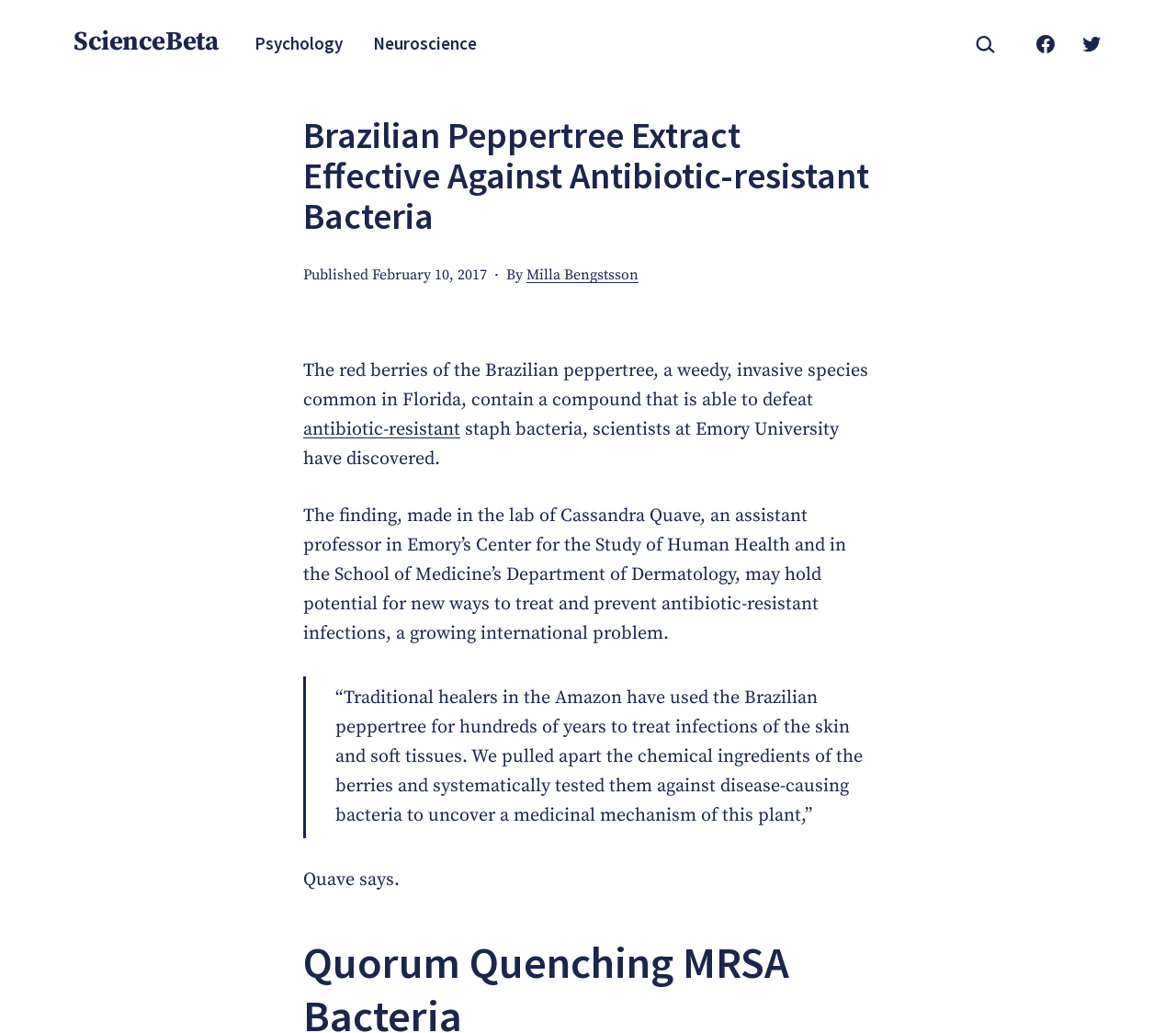Provide a one-word or short-phrase response to the question:
What is the department mentioned in the article where Cassandra Quave is an assistant professor?

Department of Dermatology